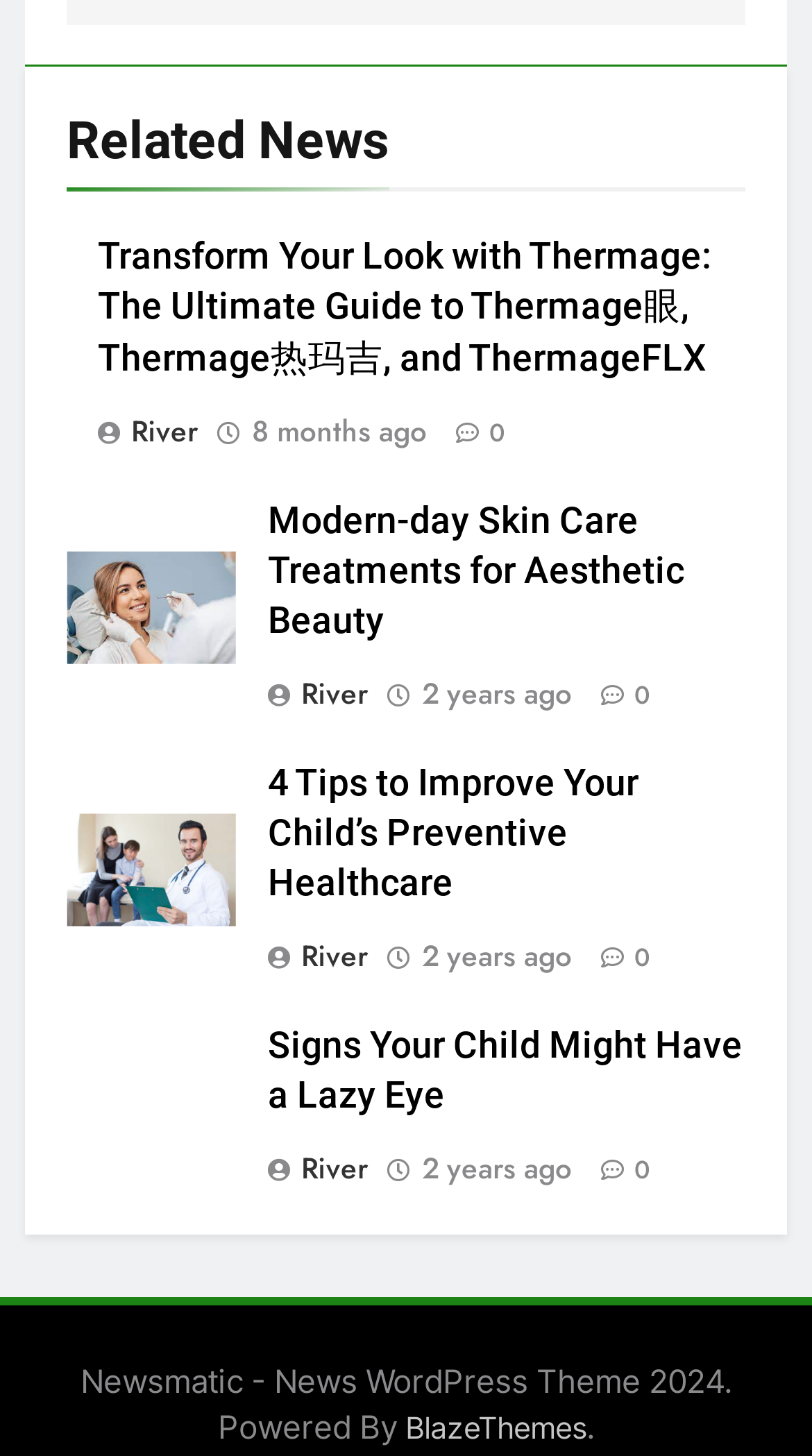Specify the bounding box coordinates of the element's area that should be clicked to execute the given instruction: "Visit the website of BlazeThemes". The coordinates should be four float numbers between 0 and 1, i.e., [left, top, right, bottom].

[0.499, 0.969, 0.722, 0.993]